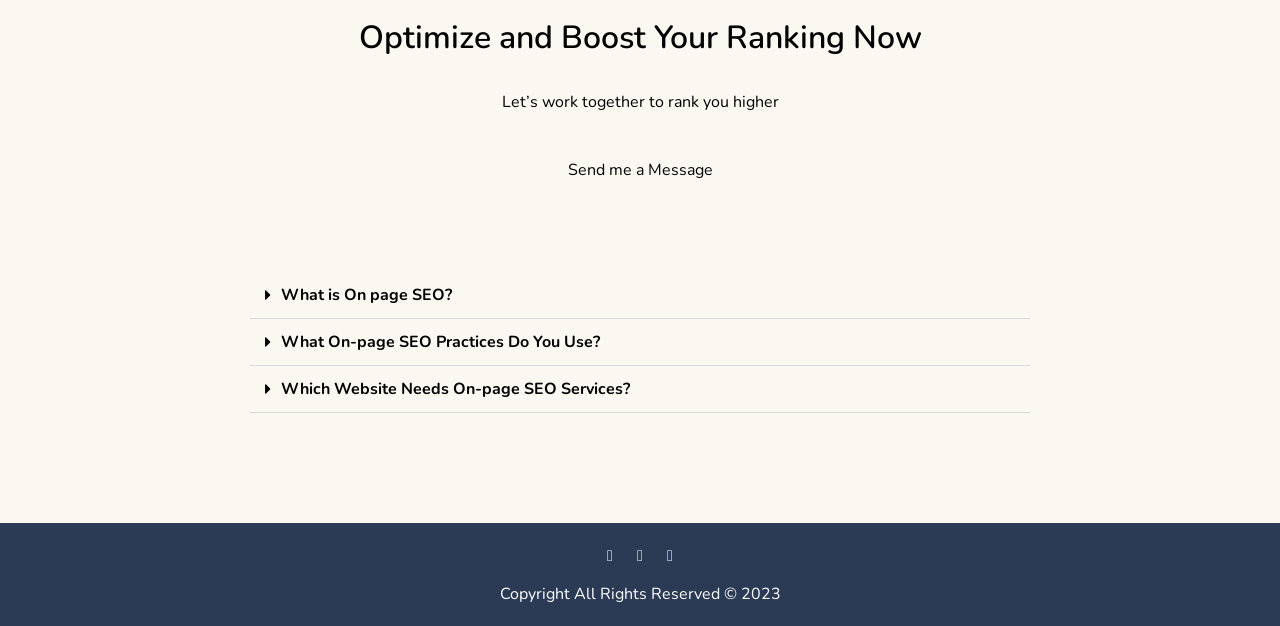Please specify the bounding box coordinates of the element that should be clicked to execute the given instruction: 'Click the Twitter link'. Ensure the coordinates are four float numbers between 0 and 1, expressed as [left, top, right, bottom].

[0.469, 0.872, 0.484, 0.904]